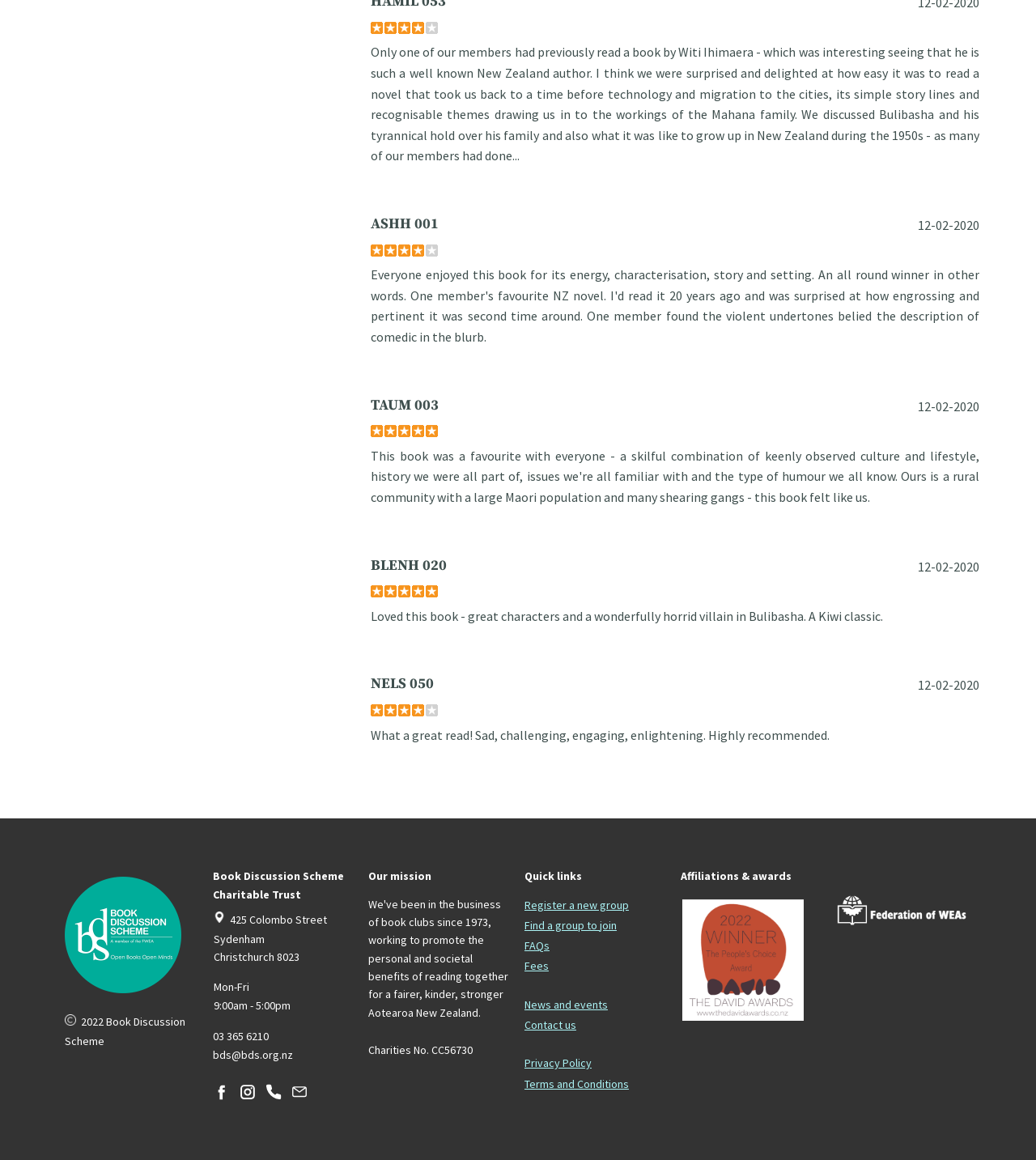What is the phone number of the Book Discussion Scheme Charitable Trust?
Please provide a single word or phrase answer based on the image.

03 365 6210